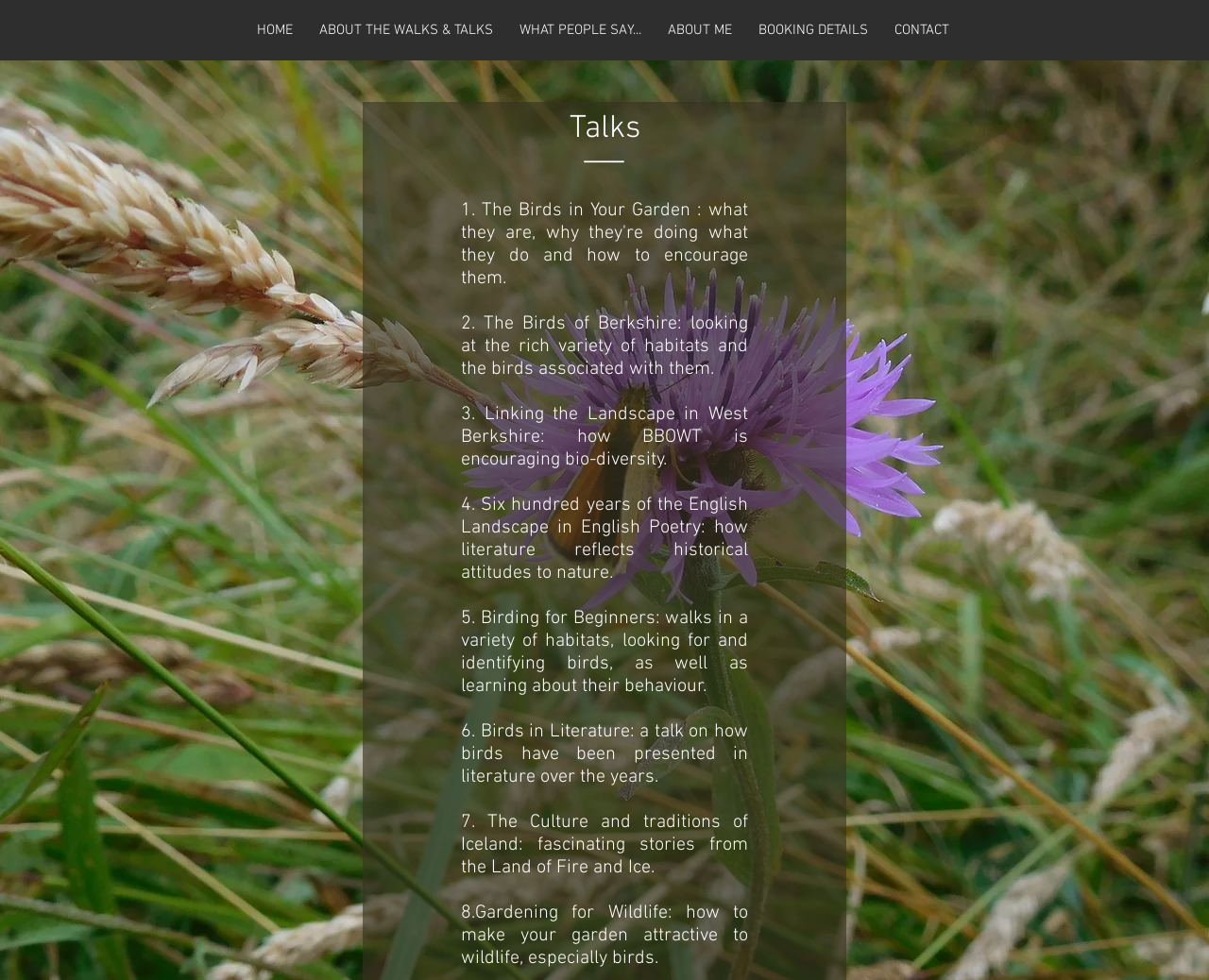Given the element description, predict the bounding box coordinates in the format (top-left x, top-left y, bottom-right x, bottom-right y), using floating point numbers between 0 and 1: ABOUT THE WALKS & TALKS

[0.253, 0.019, 0.419, 0.042]